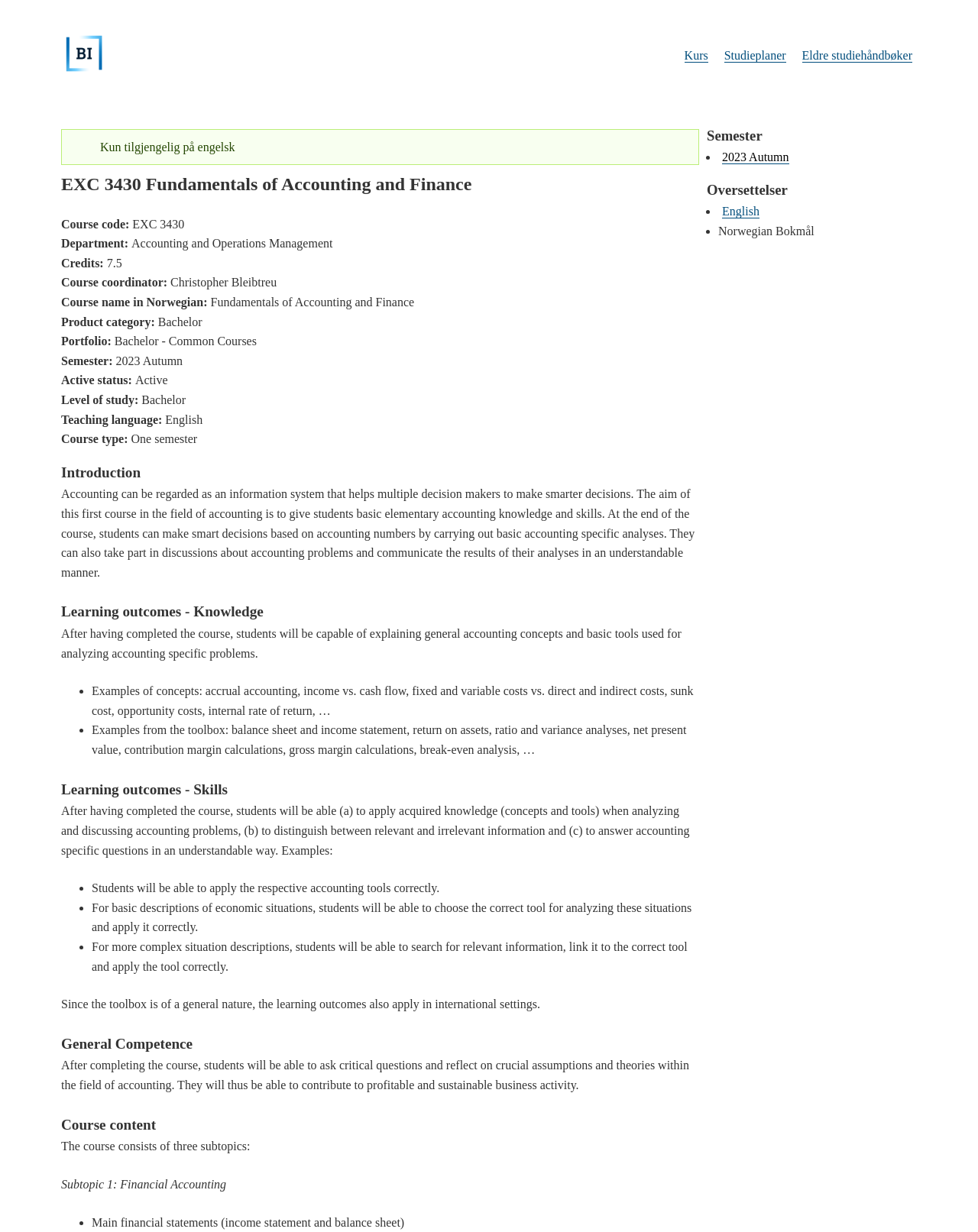Respond to the question below with a single word or phrase: Who is the course coordinator?

Christopher Bleibtreu